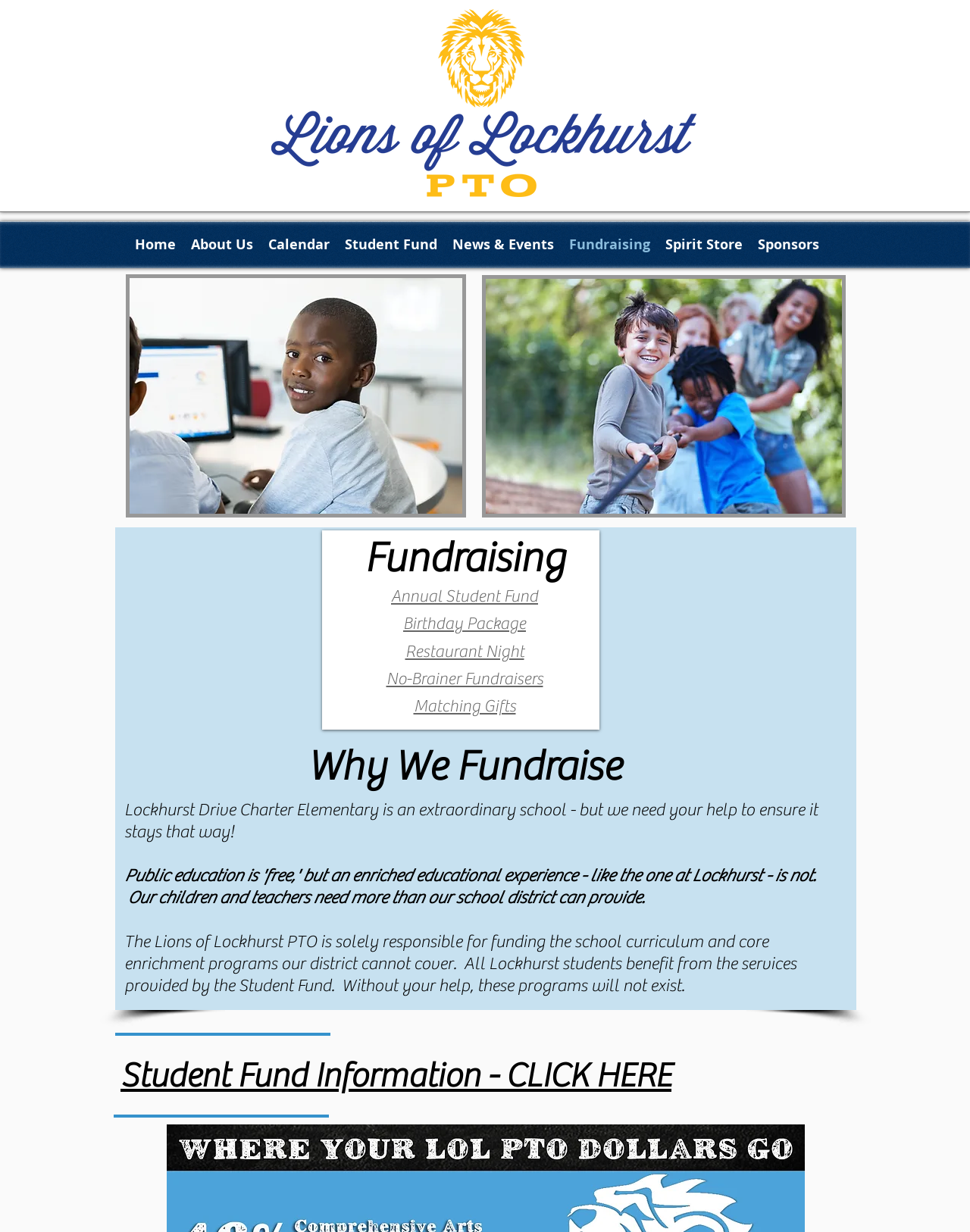Find the bounding box coordinates for the element described here: "Annual Student Fund".

[0.403, 0.475, 0.555, 0.492]